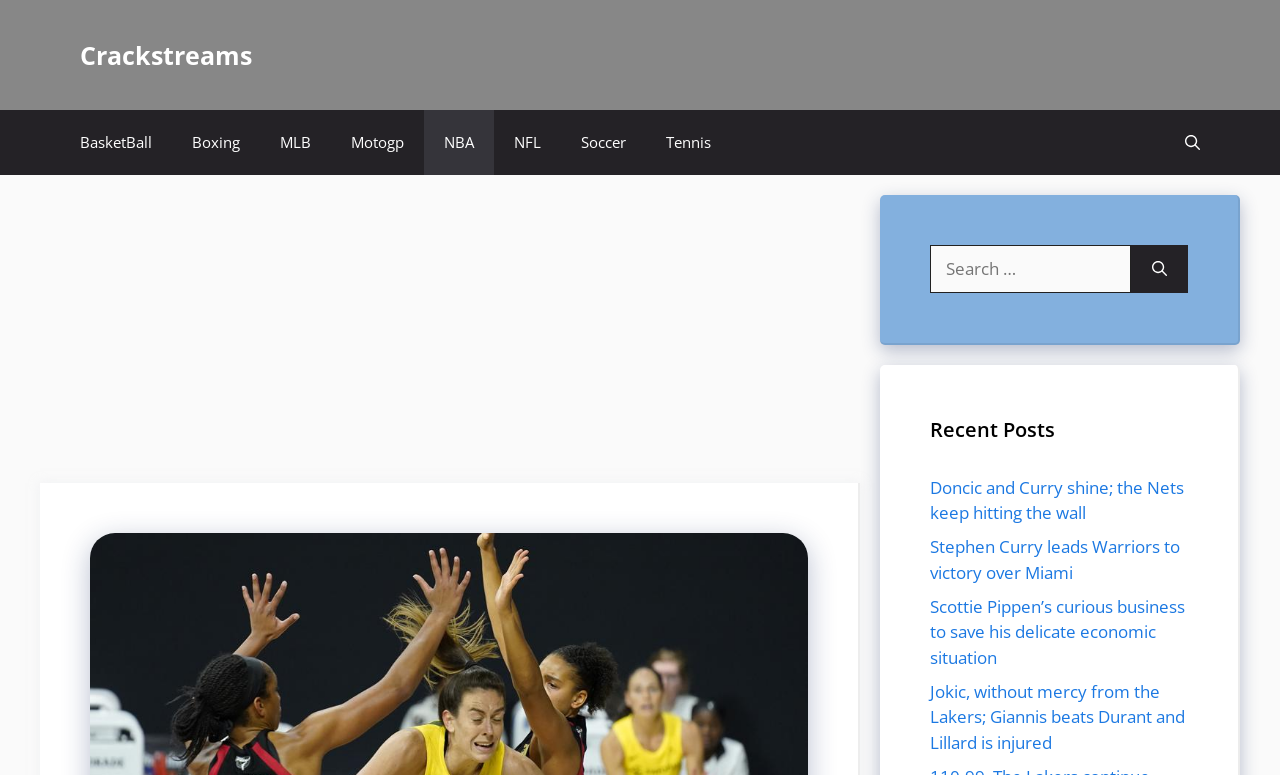Pinpoint the bounding box coordinates of the element you need to click to execute the following instruction: "Go to Basketball page". The bounding box should be represented by four float numbers between 0 and 1, in the format [left, top, right, bottom].

[0.047, 0.142, 0.134, 0.226]